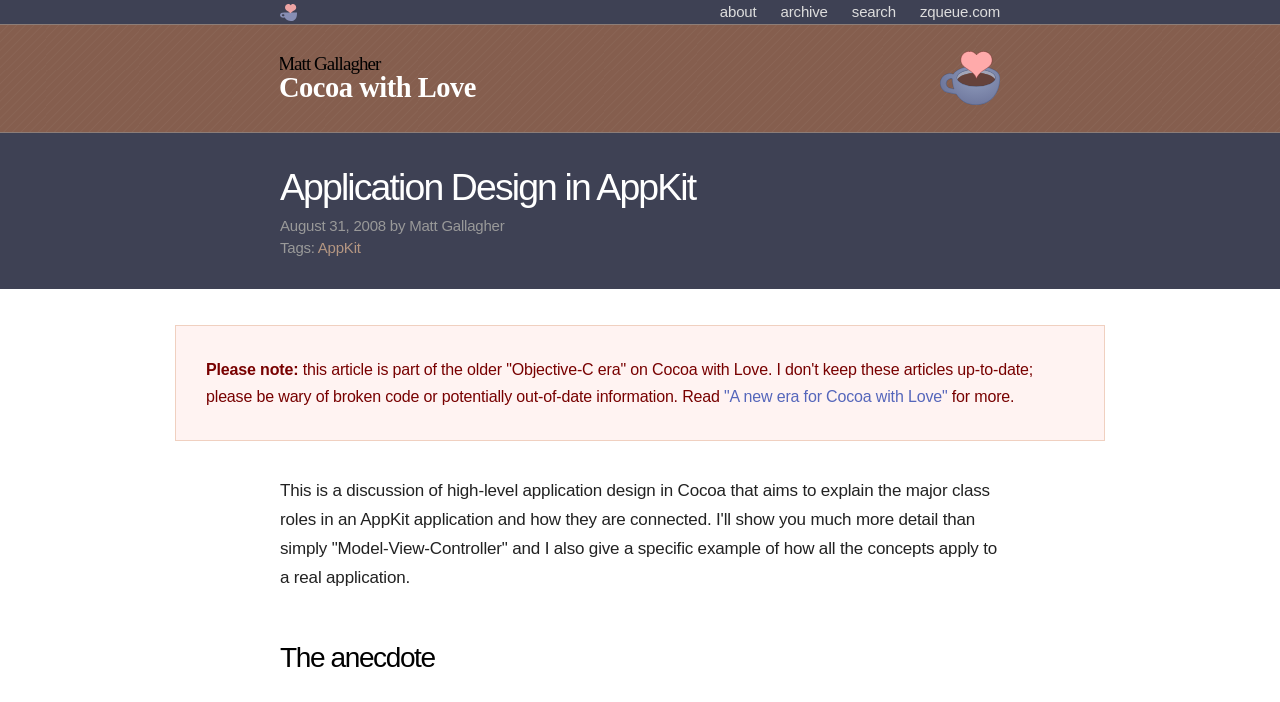What is the topic of the article?
Please give a detailed and elaborate explanation in response to the question.

I found the topic by looking at the heading 'Application Design in AppKit' which is located at the top of the article.